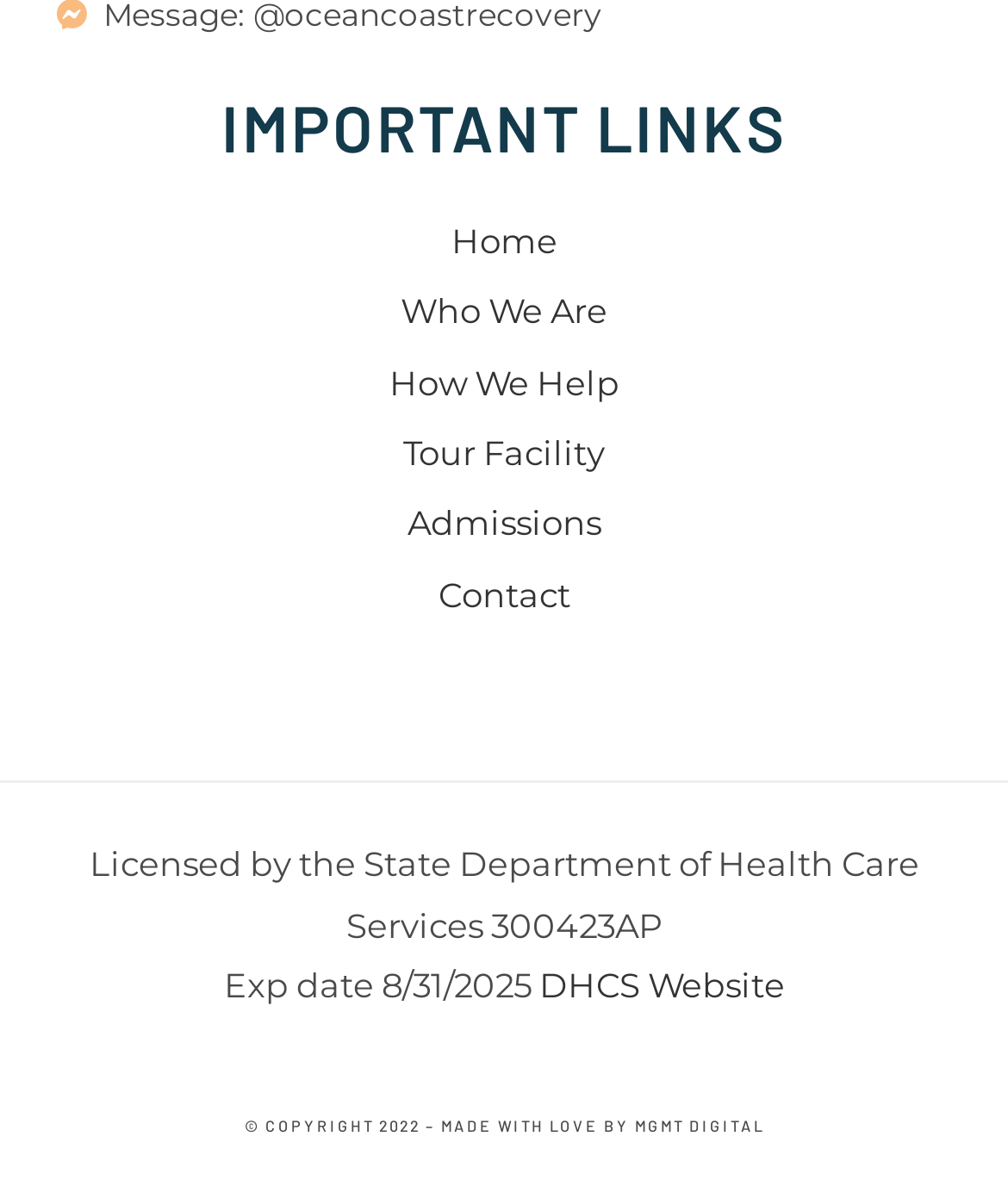What is the name of the department that licensed the facility?
Answer with a single word or phrase by referring to the visual content.

State Department of Health Care Services